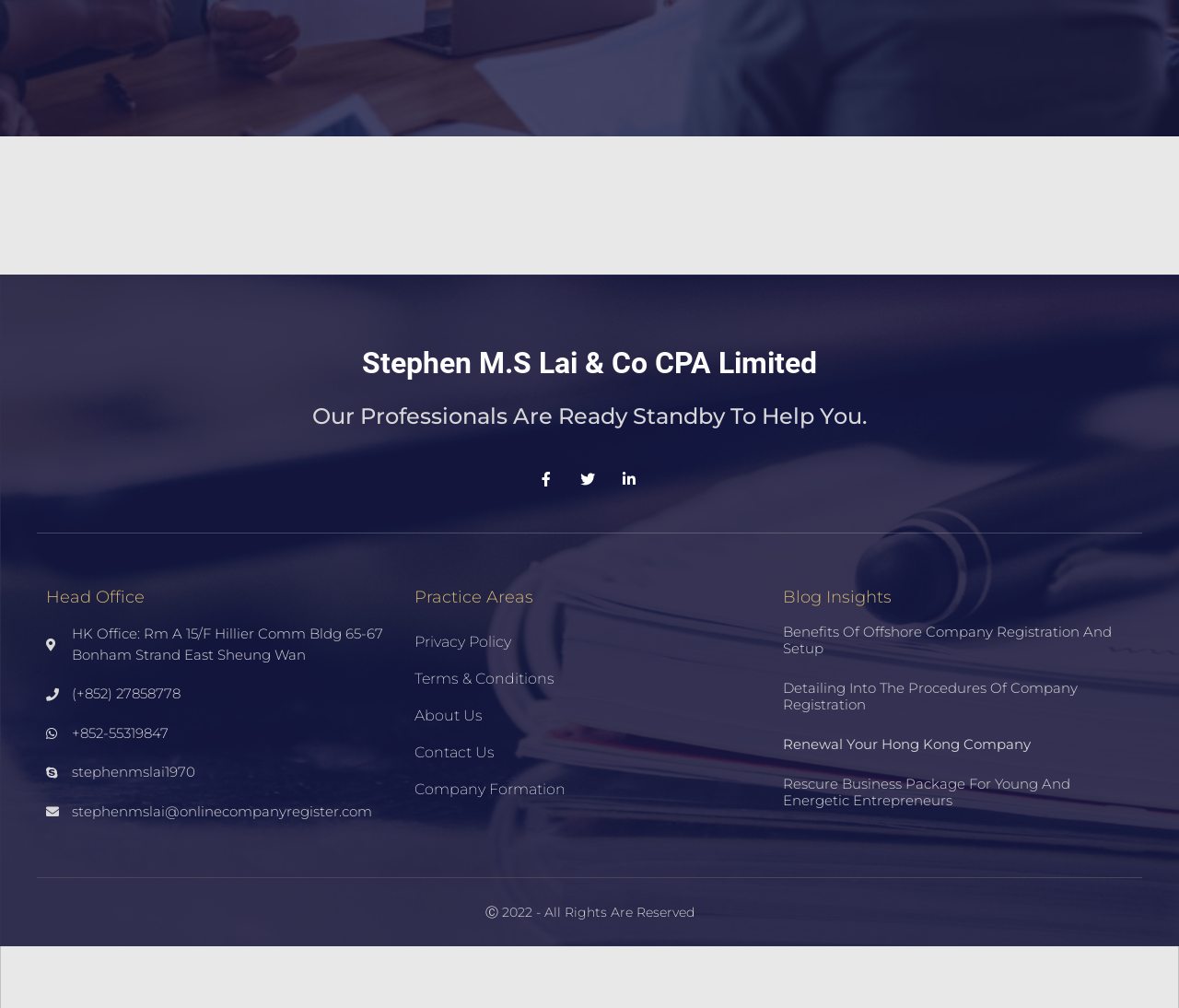What is the topic of the first blog insight? Using the information from the screenshot, answer with a single word or phrase.

Benefits Of Offshore Company Registration And Setup